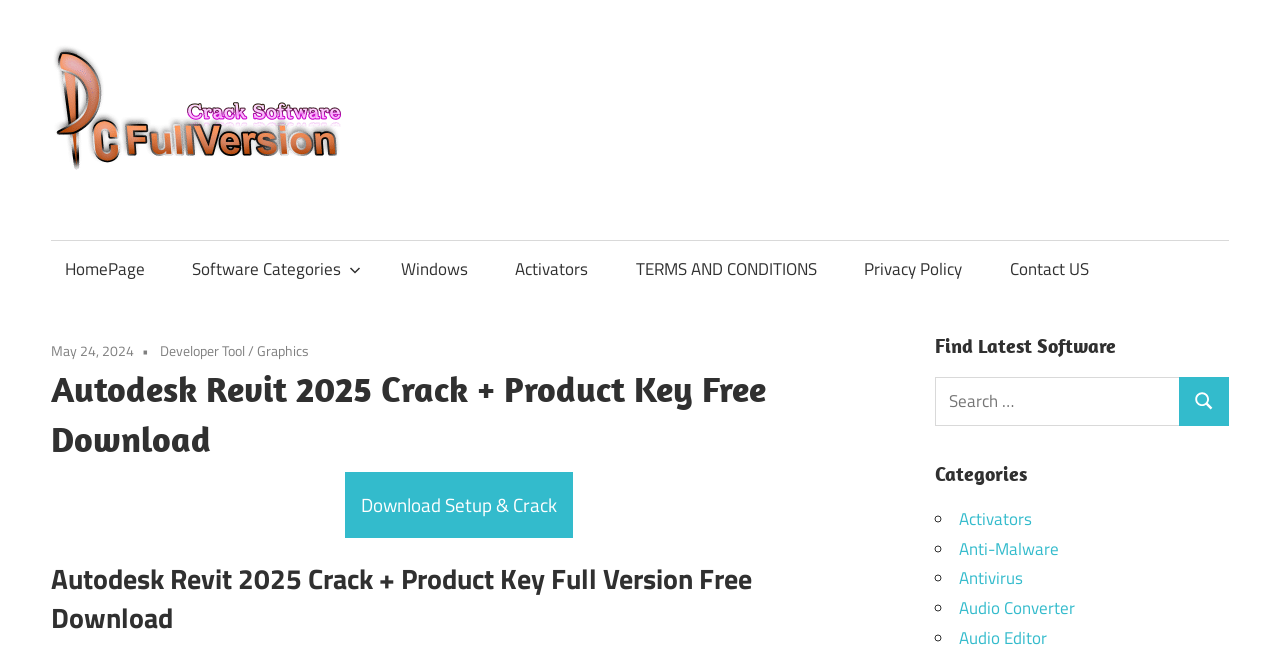Pinpoint the bounding box coordinates of the area that should be clicked to complete the following instruction: "View Graphics software". The coordinates must be given as four float numbers between 0 and 1, i.e., [left, top, right, bottom].

[0.201, 0.525, 0.241, 0.557]